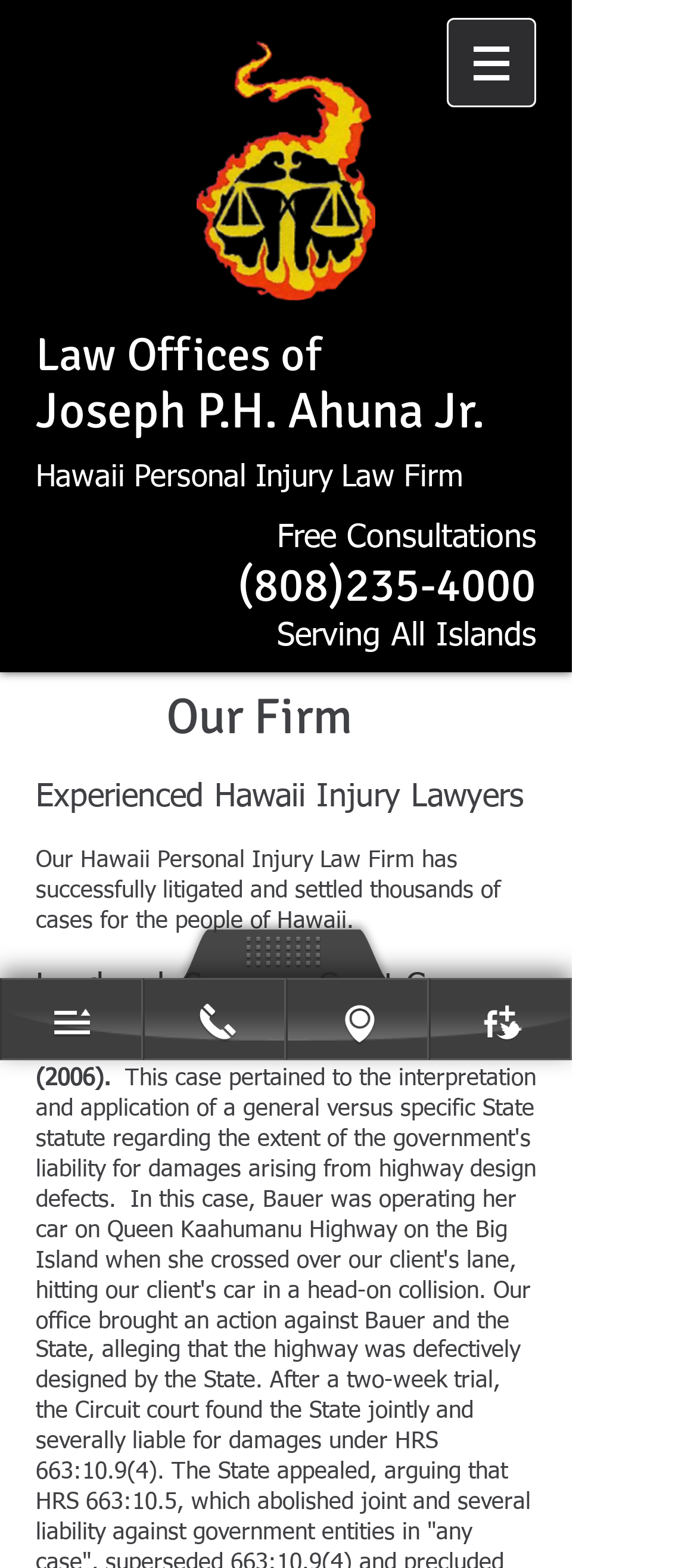What type of cases does the law firm specialize in?
Give a detailed response to the question by analyzing the screenshot.

Although the meta description is not supposed to be used to answer questions, I can infer from the structure of the webpage that the law firm specializes in personal injury cases, including car accidents, motorcycle accidents, pedestrian accidents, and others, based on the context of the webpage.